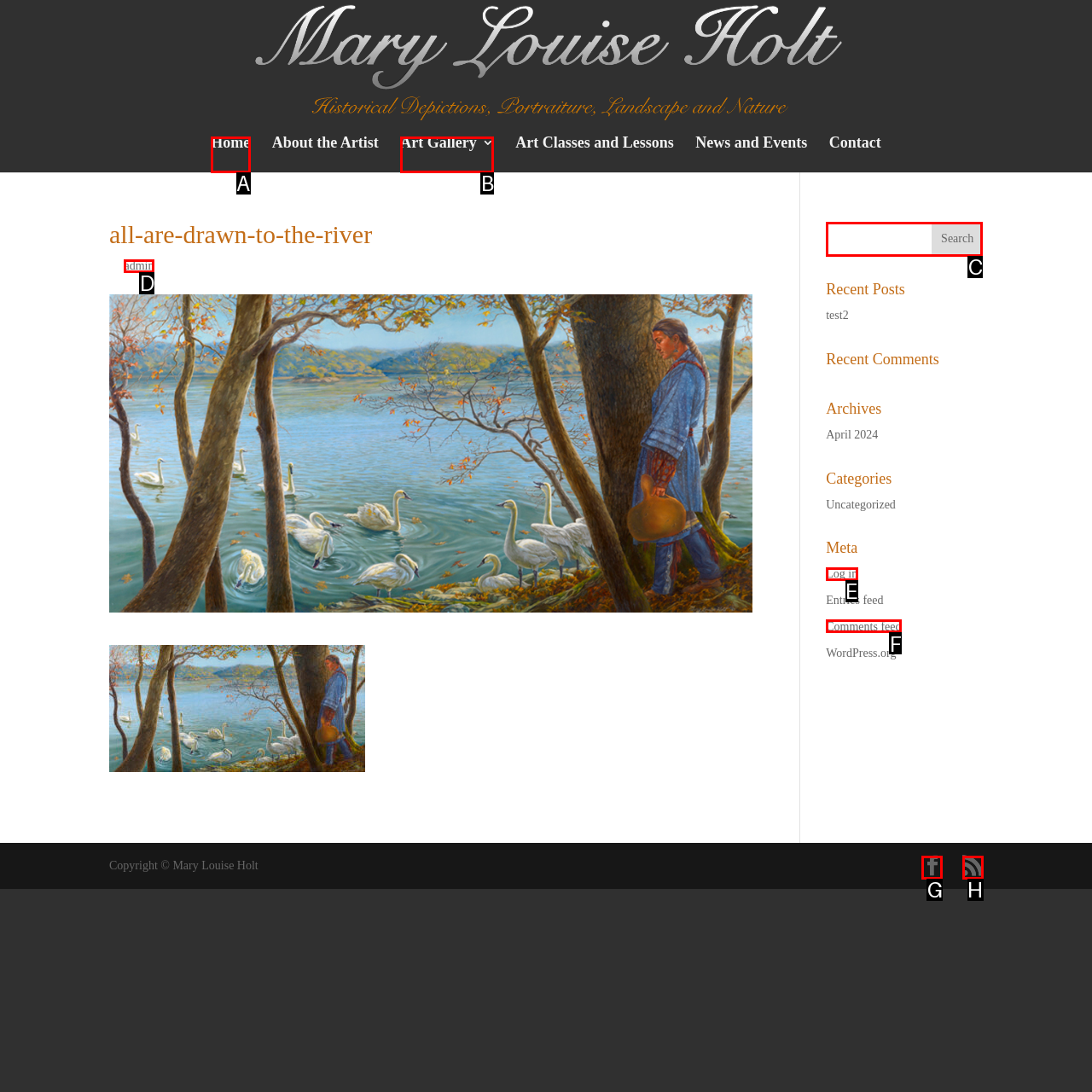Point out the option that best suits the description: Art Gallery
Indicate your answer with the letter of the selected choice.

B